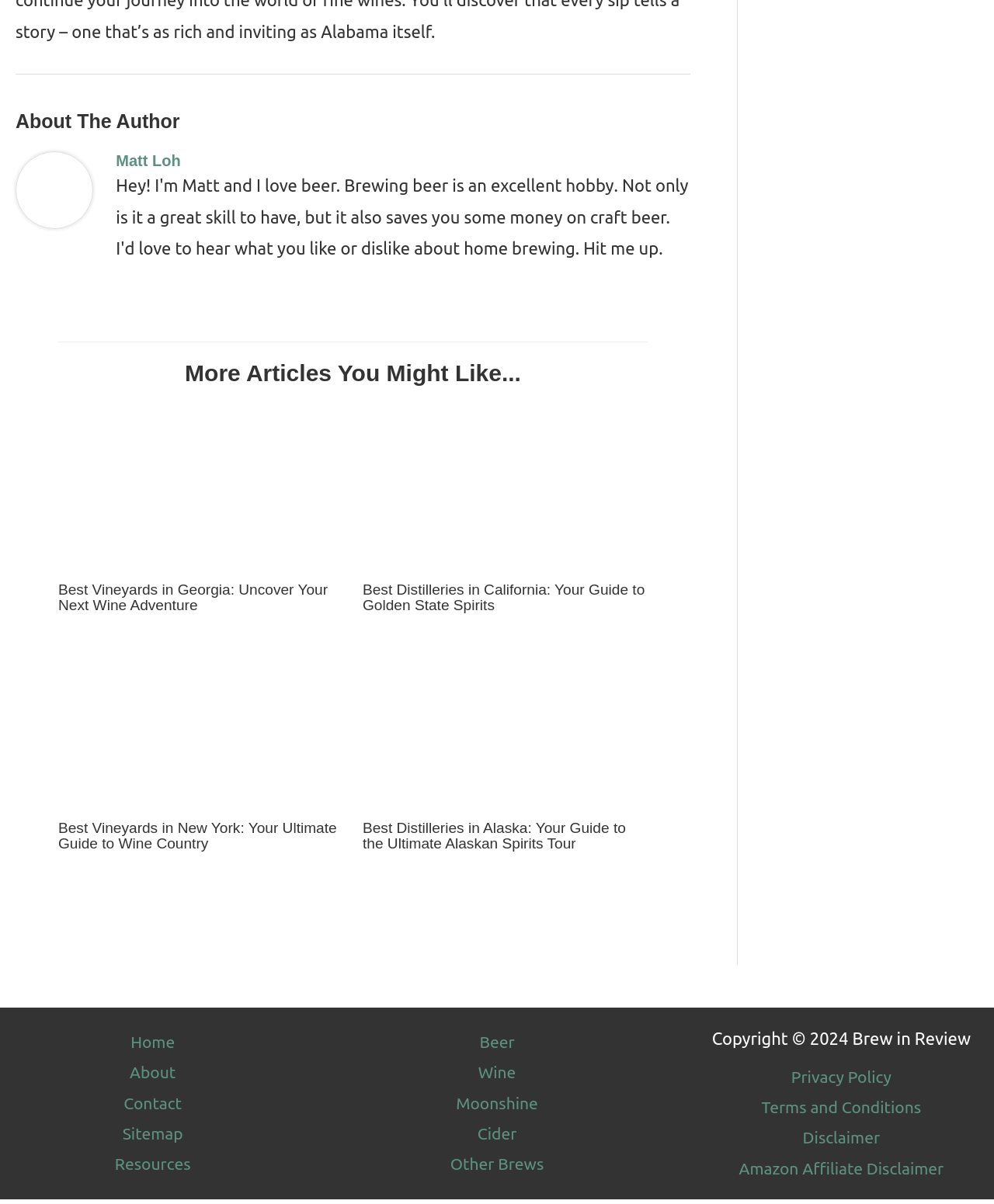Please identify the bounding box coordinates of the element that needs to be clicked to execute the following command: "View Matt Loh's profile". Provide the bounding box using four float numbers between 0 and 1, formatted as [left, top, right, bottom].

[0.117, 0.126, 0.695, 0.141]